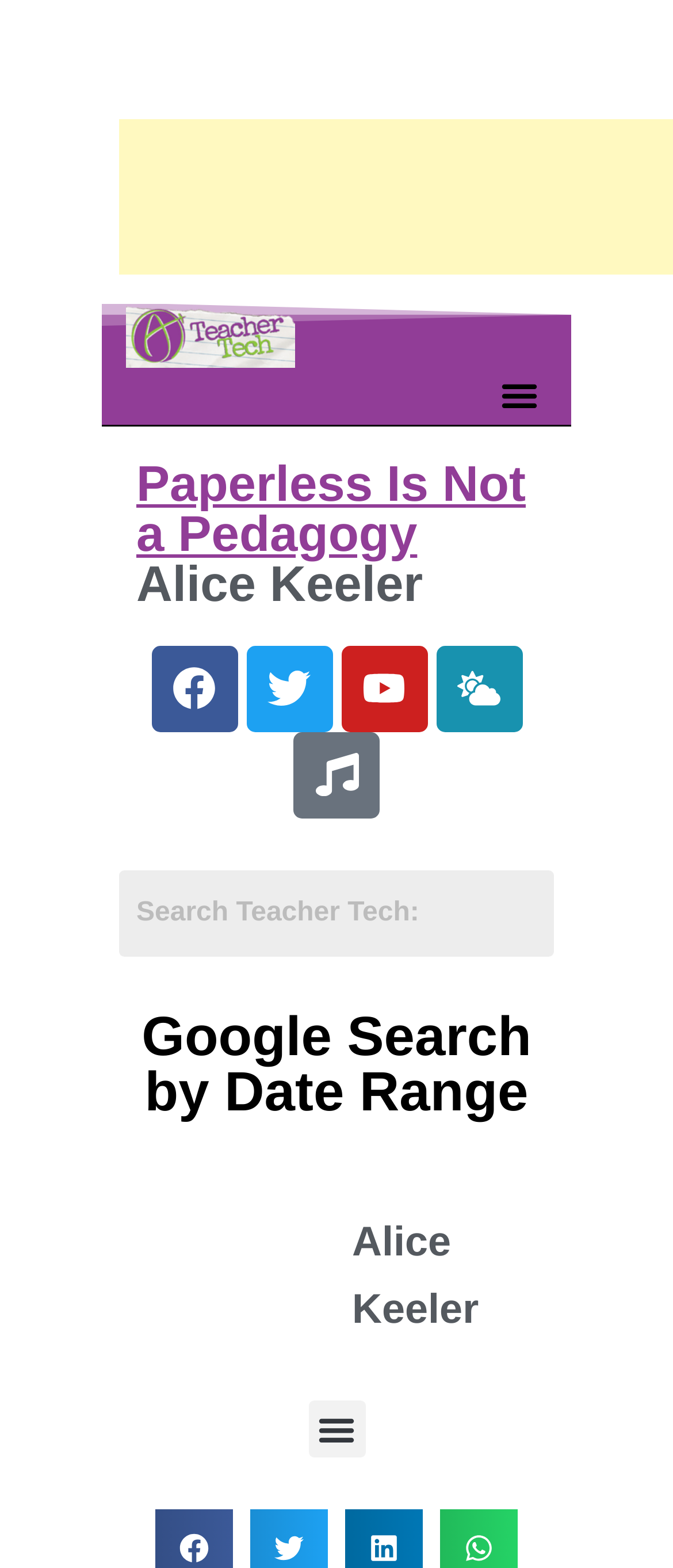How many social media links are present?
Answer the question with a single word or phrase by looking at the picture.

4